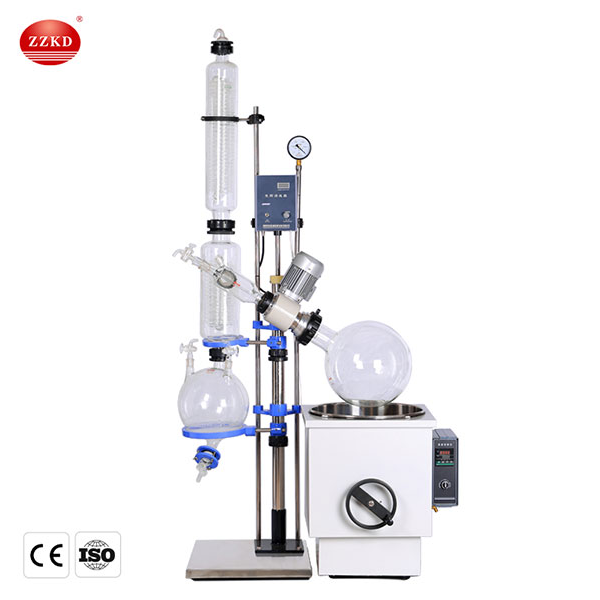Detail every aspect of the image in your description.

This image showcases a 3L rotary evaporator, an essential piece of laboratory equipment widely used in chemical research and industrial applications. The setup features a vertical column with a glass flask at the bottom, connected to a rotary evaporator head and an upper condenser, which is designed to facilitate the rapid evaporation and condensation of liquids. 

A digital display unit is visible on the side, likely used to monitor temperature and control the evaporation process. The two round glass flasks are connected by various lab-grade glassware, ensuring efficient separation and collection of volatile substances. Beneath the evaporator, there is a heating mantle, designed to provide uniform heating, while the apparatus is supported by a robust metal stand, highlighting its durability and reliability in laboratory settings. 

The unit is marked with CE and ISO certification logos, signifying its compliance with international quality standards. This rotary evaporator is particularly valuable for tasks such as the concentration of solutions, solvent recovery, and the purification of chemical compounds.